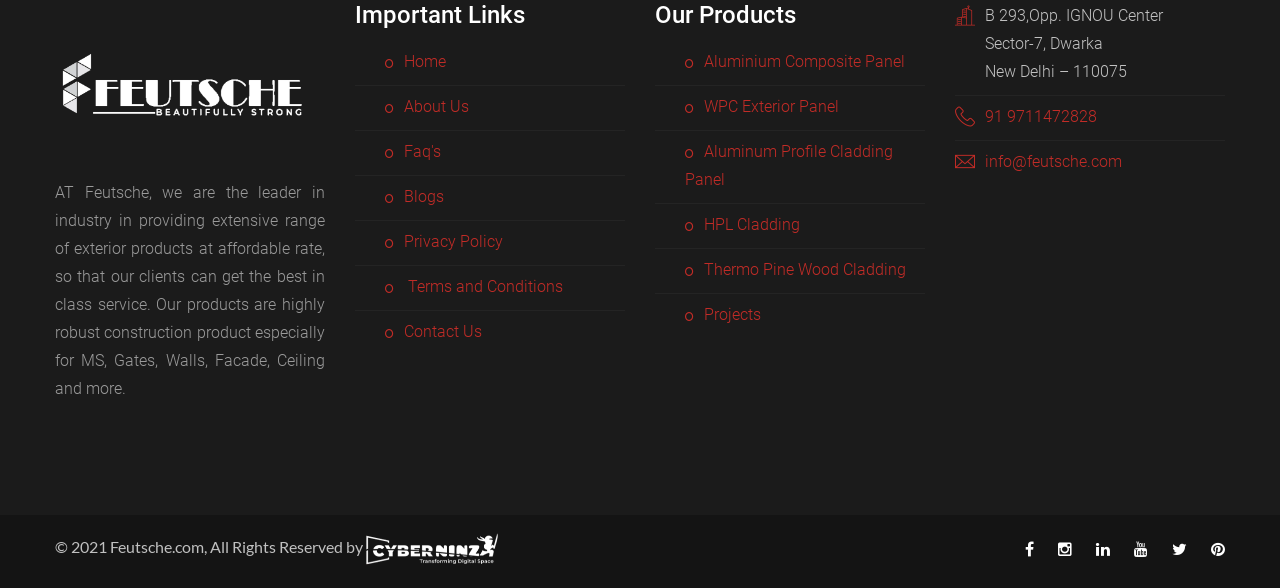Please determine the bounding box coordinates of the element to click in order to execute the following instruction: "View 'Aluminium Composite Panel' products". The coordinates should be four float numbers between 0 and 1, specified as [left, top, right, bottom].

[0.55, 0.089, 0.707, 0.121]